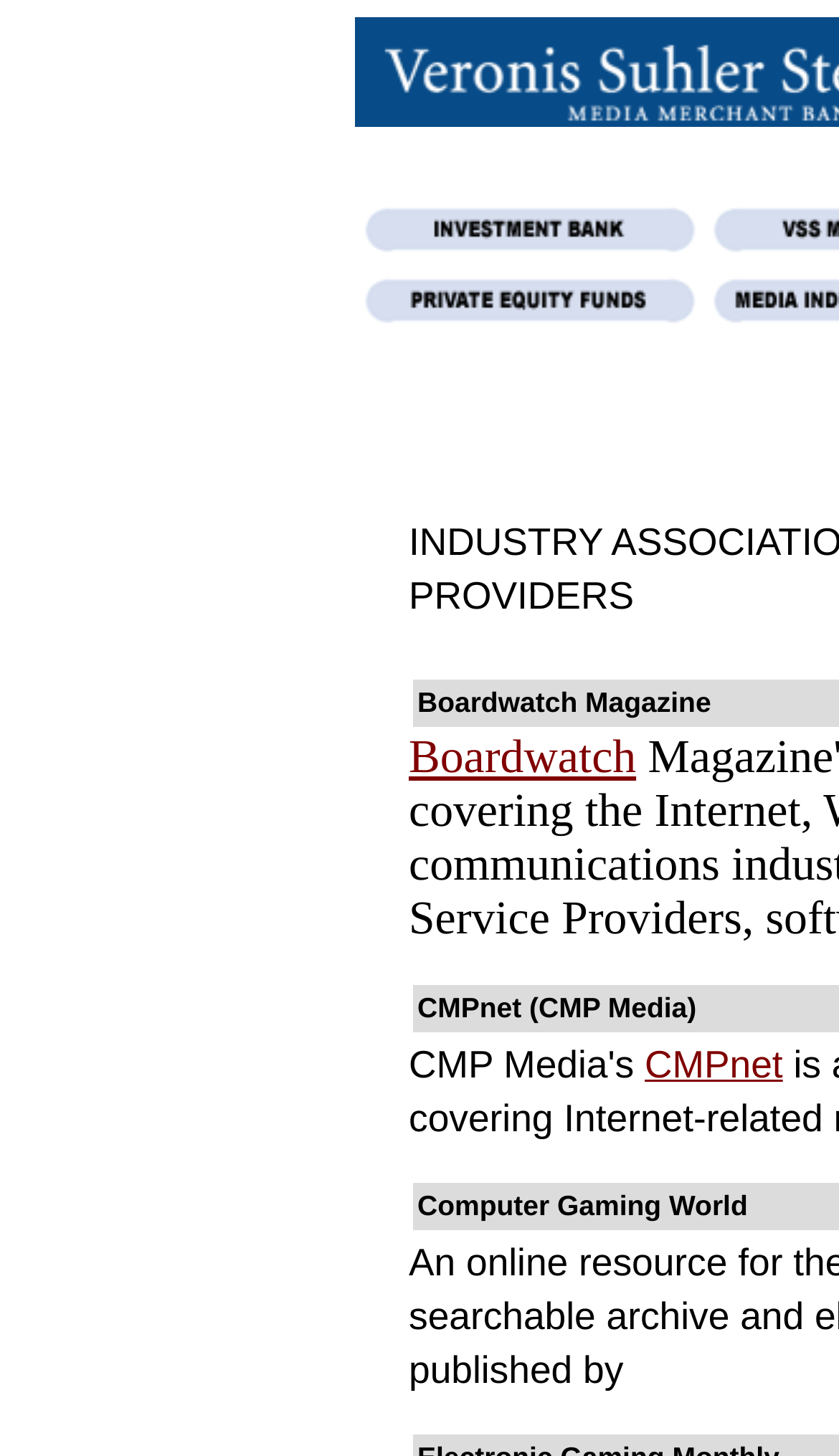How many links are in the first table cell?
Using the image, respond with a single word or phrase.

1